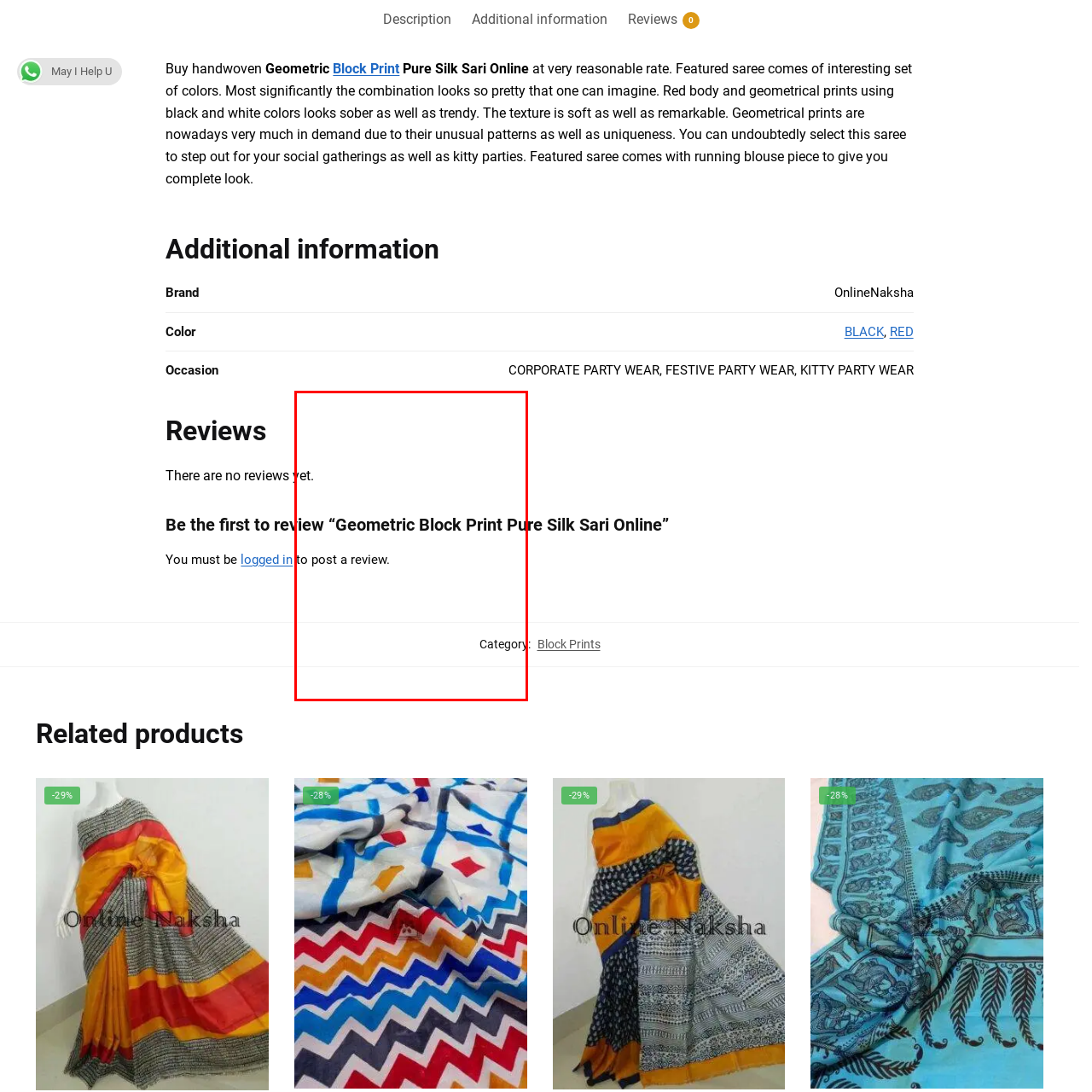How many reviews are displayed?
Pay attention to the segment of the image within the red bounding box and offer a detailed answer to the question.

The review section indicates that no reviews have been submitted yet, encouraging viewers to be the first to leave their feedback about the product.